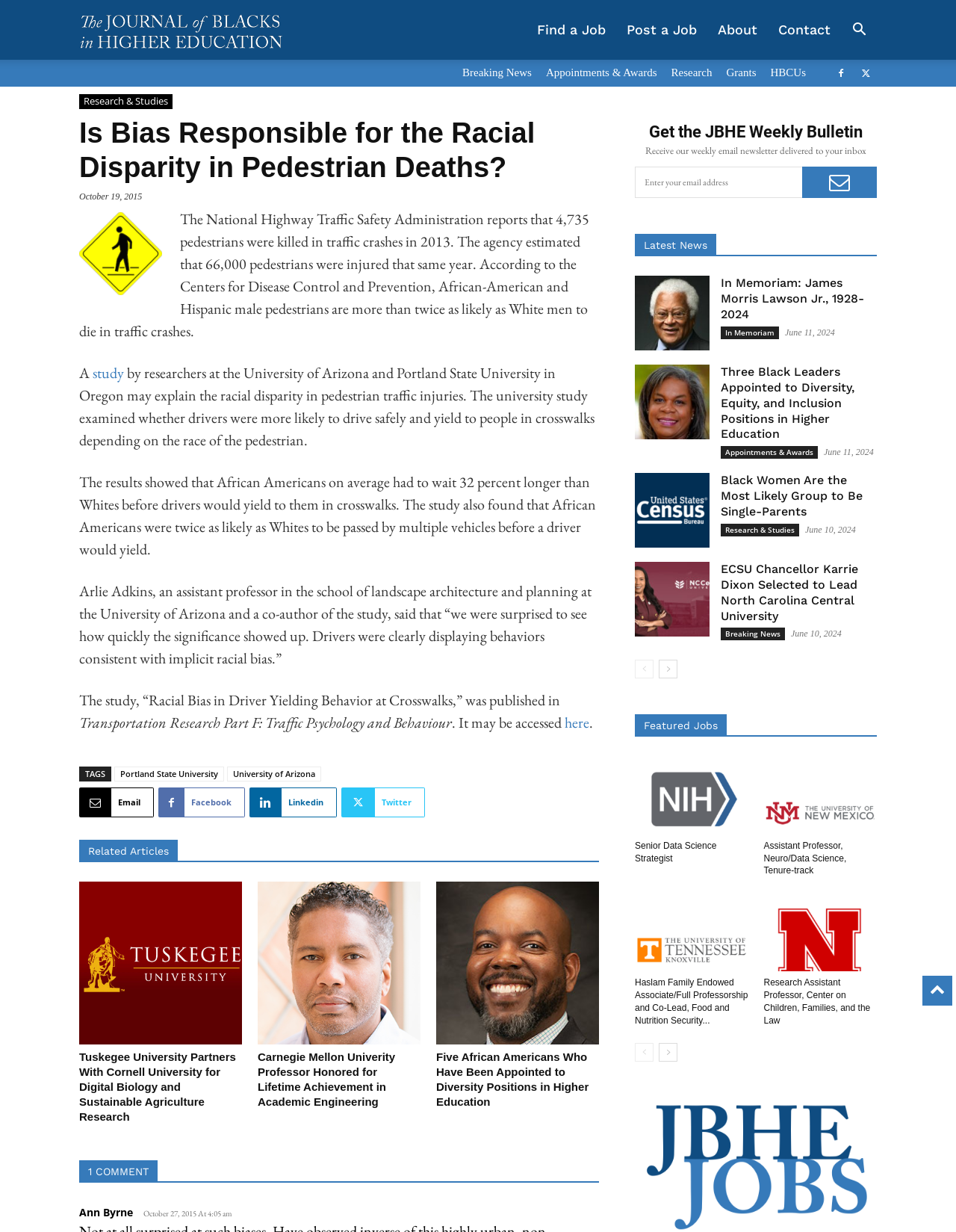Identify the bounding box coordinates of the region that should be clicked to execute the following instruction: "Read the article 'Is Bias Responsible for the Racial Disparity in Pedestrian Deaths?'".

[0.083, 0.095, 0.627, 0.15]